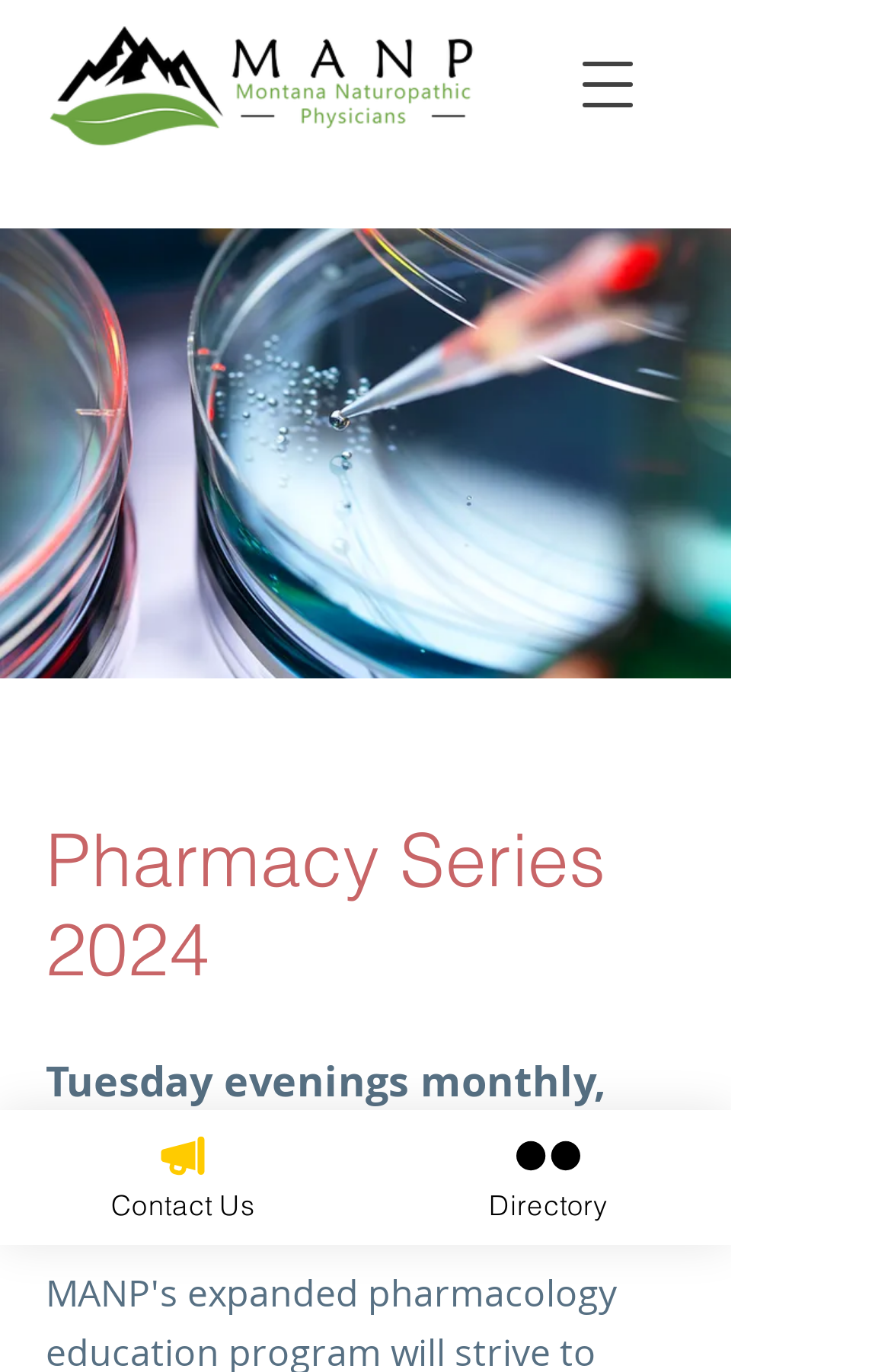Find the bounding box coordinates for the HTML element specified by: "Contact Us".

[0.0, 0.809, 0.41, 0.907]